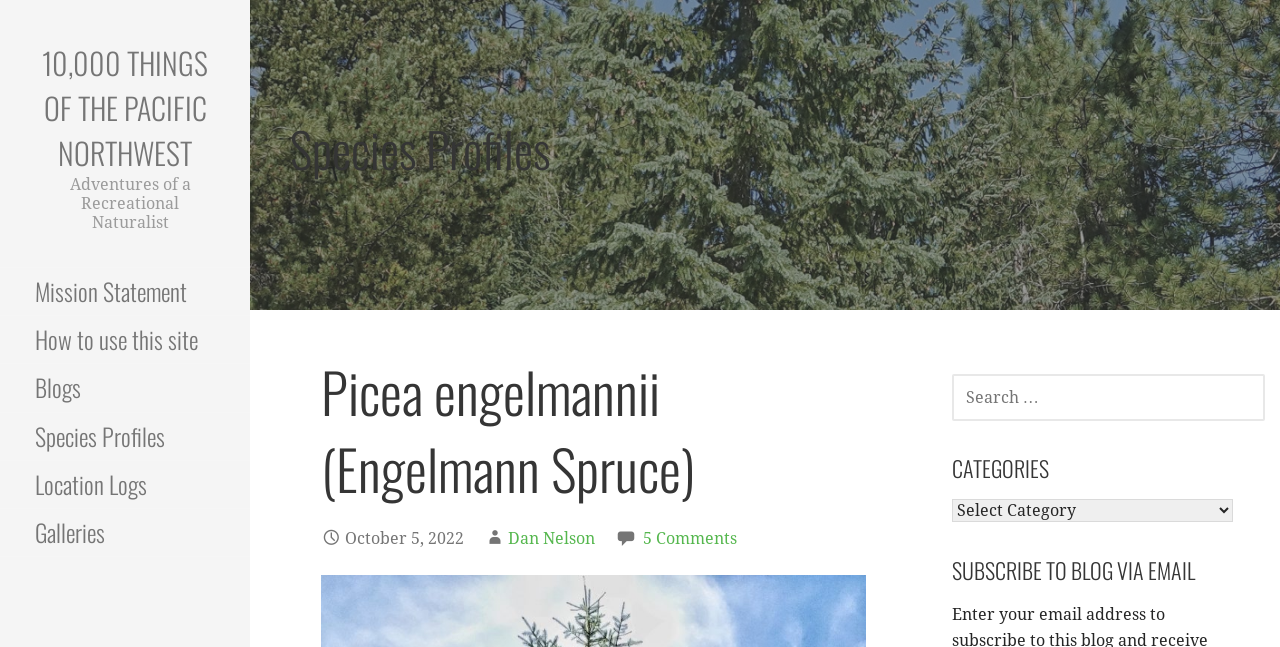Please provide a one-word or phrase answer to the question: 
What is the name of the tree species being described?

Engelmann Spruce